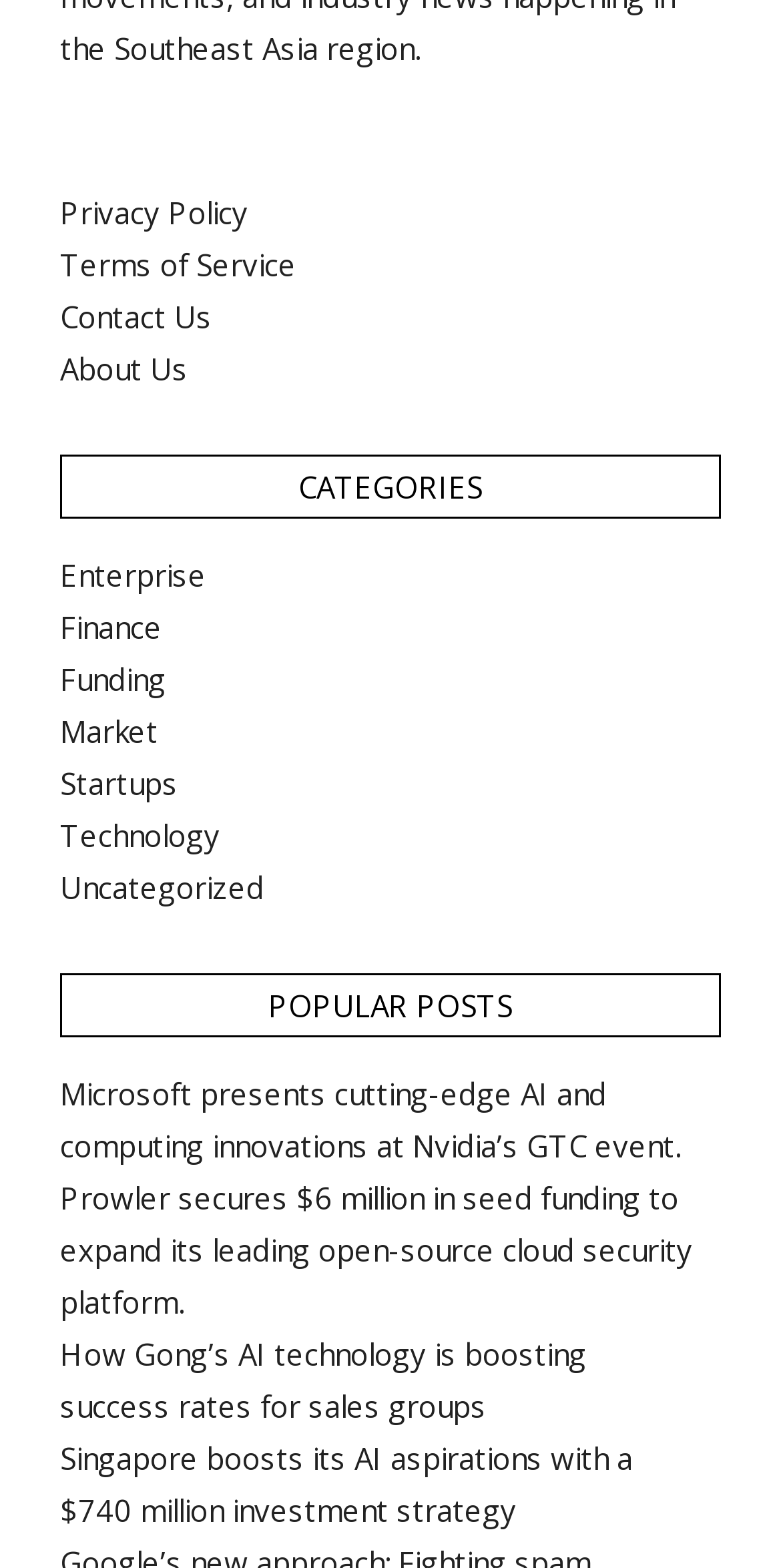Locate the bounding box coordinates of the area where you should click to accomplish the instruction: "Explore Enterprise category".

[0.077, 0.353, 0.264, 0.379]